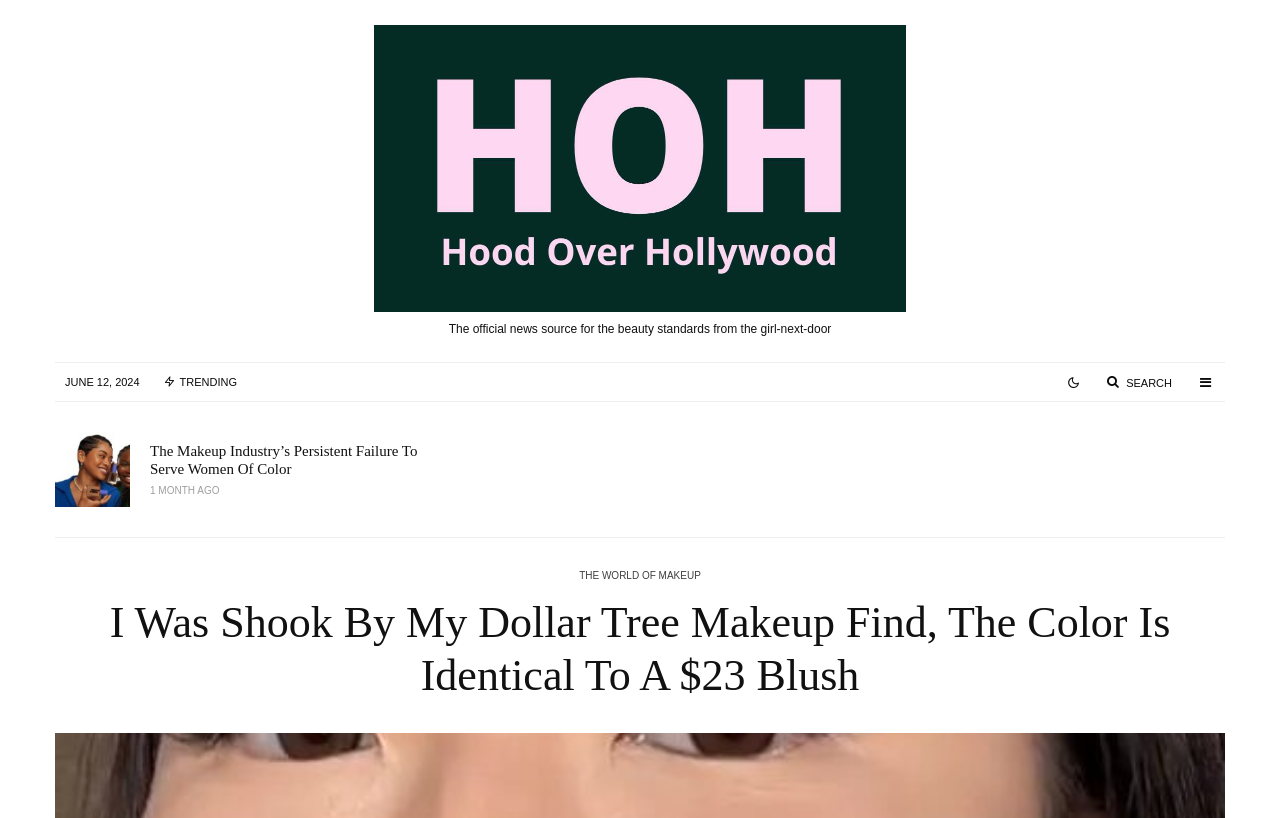Please find the top heading of the webpage and generate its text.

I Was Shook By My Dollar Tree Makeup Find, The Color Is Identical To A $23 Blush